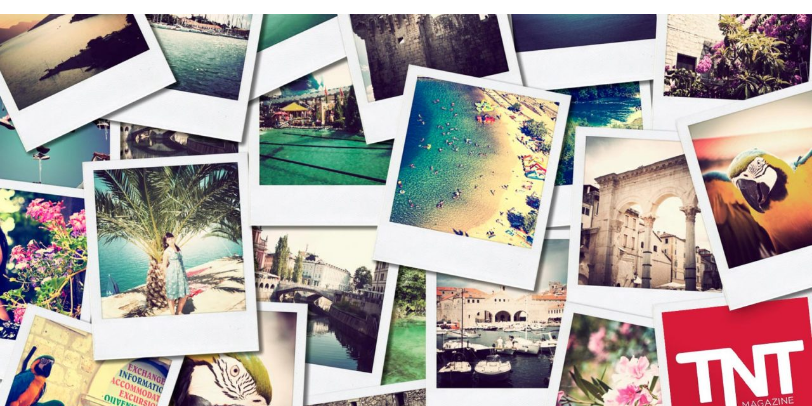Answer the following inquiry with a single word or phrase:
What type of snapshots surround the central image?

Polaroid-style